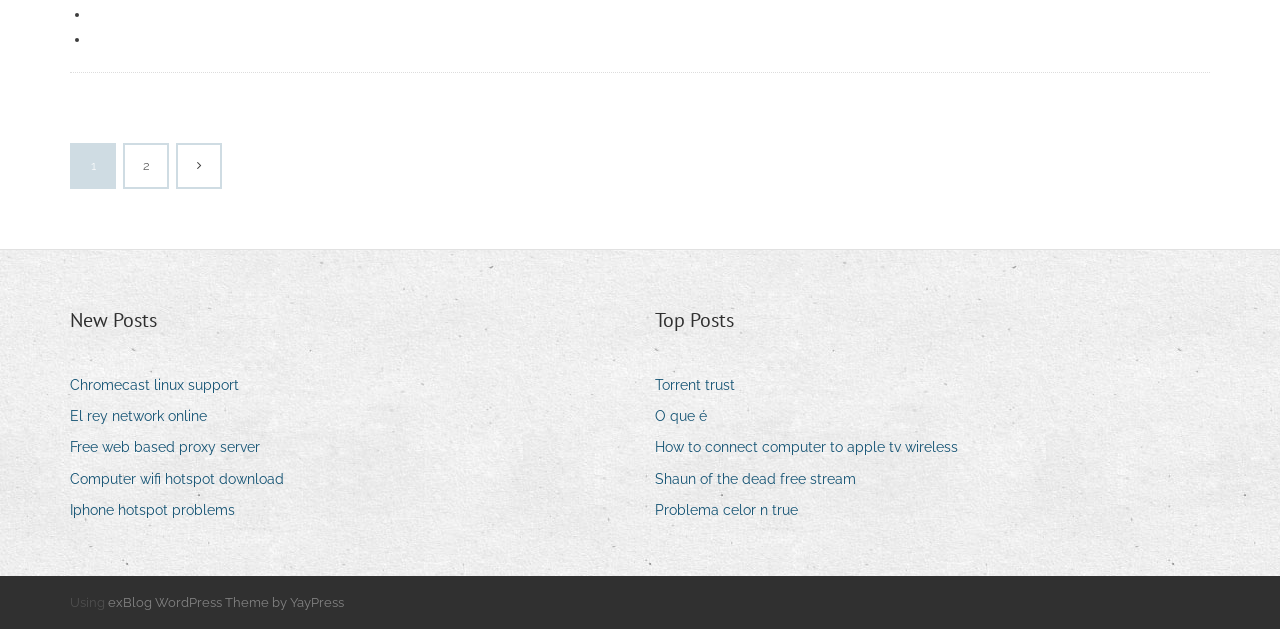Please answer the following query using a single word or phrase: 
How many columns are there in the layout?

2